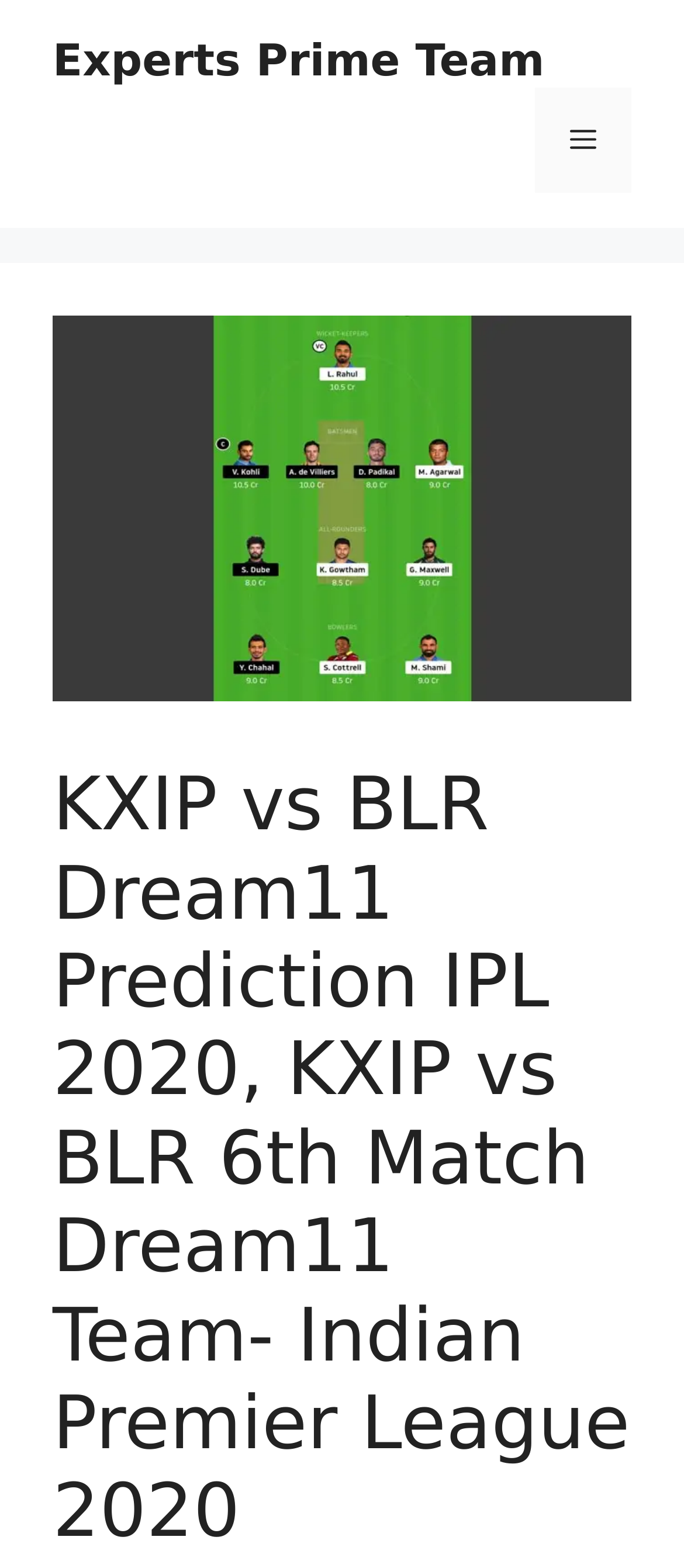Find the primary header on the webpage and provide its text.

KXIP vs BLR Dream11 Prediction IPL 2020, KXIP vs BLR 6th Match Dream11 Team- Indian Premier League 2020